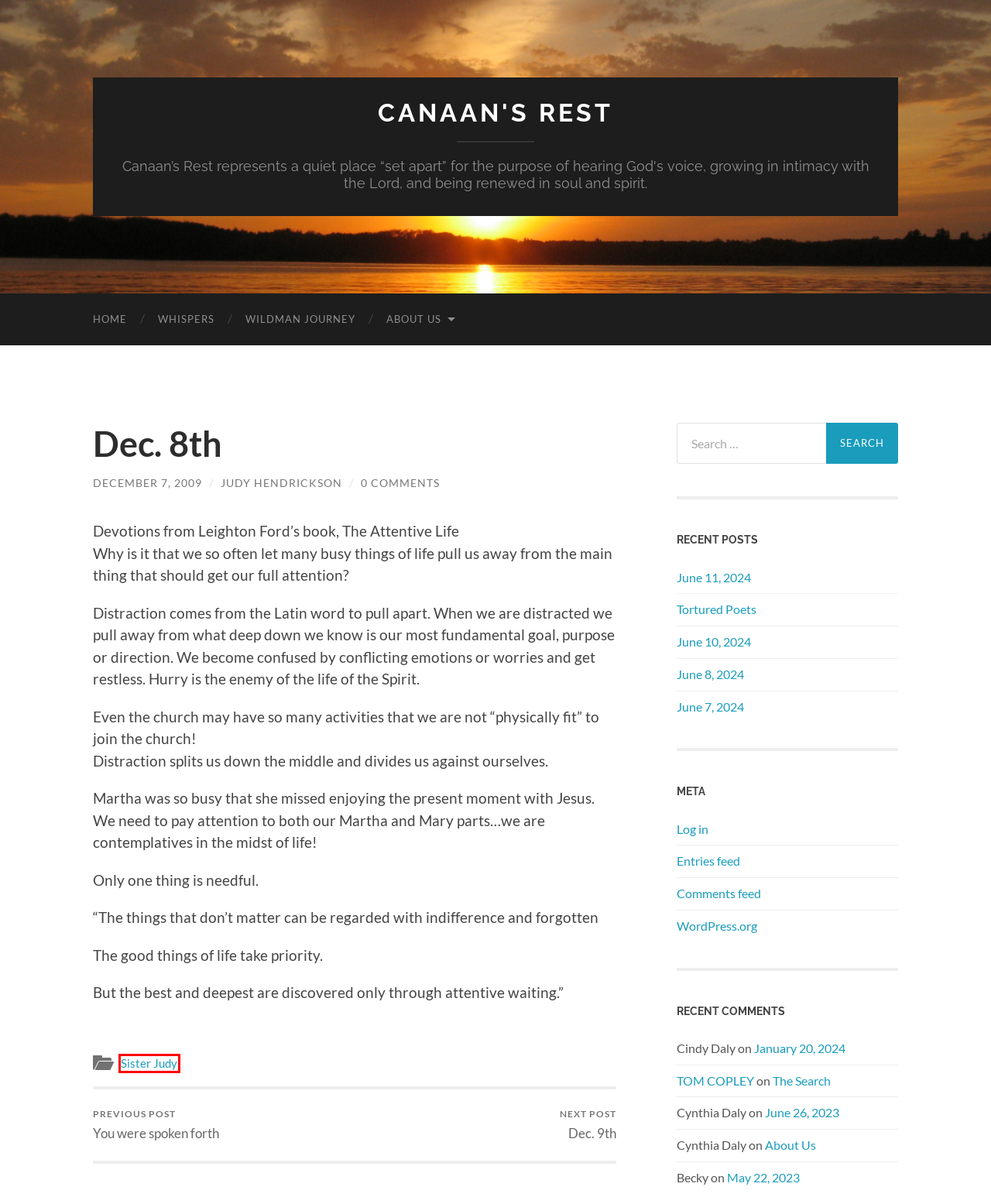Examine the screenshot of the webpage, which includes a red bounding box around an element. Choose the best matching webpage description for the page that will be displayed after clicking the element inside the red bounding box. Here are the candidates:
A. Log In ‹ Canaan's Rest — WordPress
B. Sister Judy – Canaan's Rest
C. Comments for Canaan's Rest
D. June 10, 2024 – Canaan's Rest
E. June 8, 2024 – Canaan's Rest
F. Whispers – Canaan's Rest
G. Canaan's Rest
H. The Search – Canaan's Rest

B